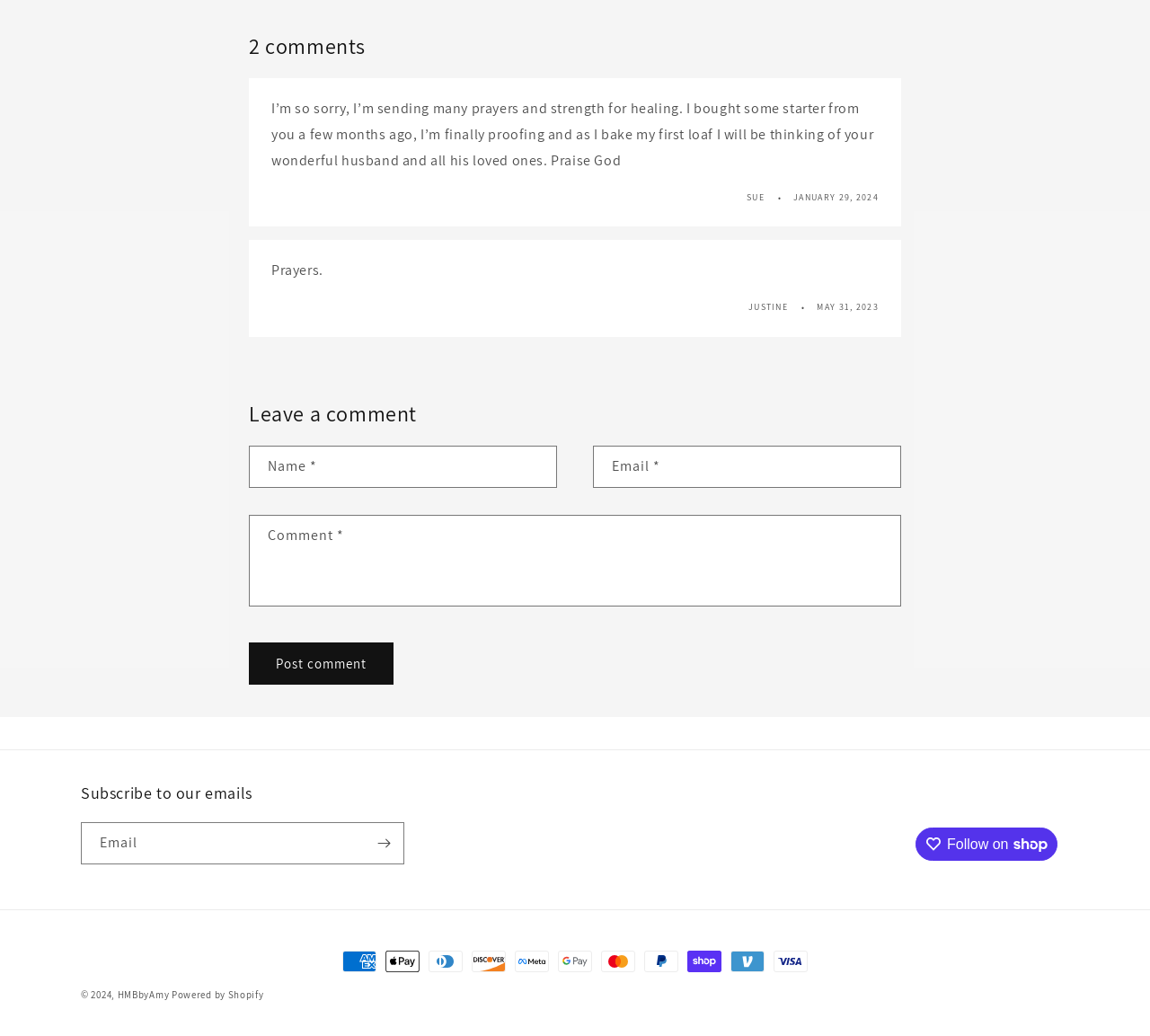What is the date of the latest comment?
Look at the screenshot and give a one-word or phrase answer.

JANUARY 29, 2024